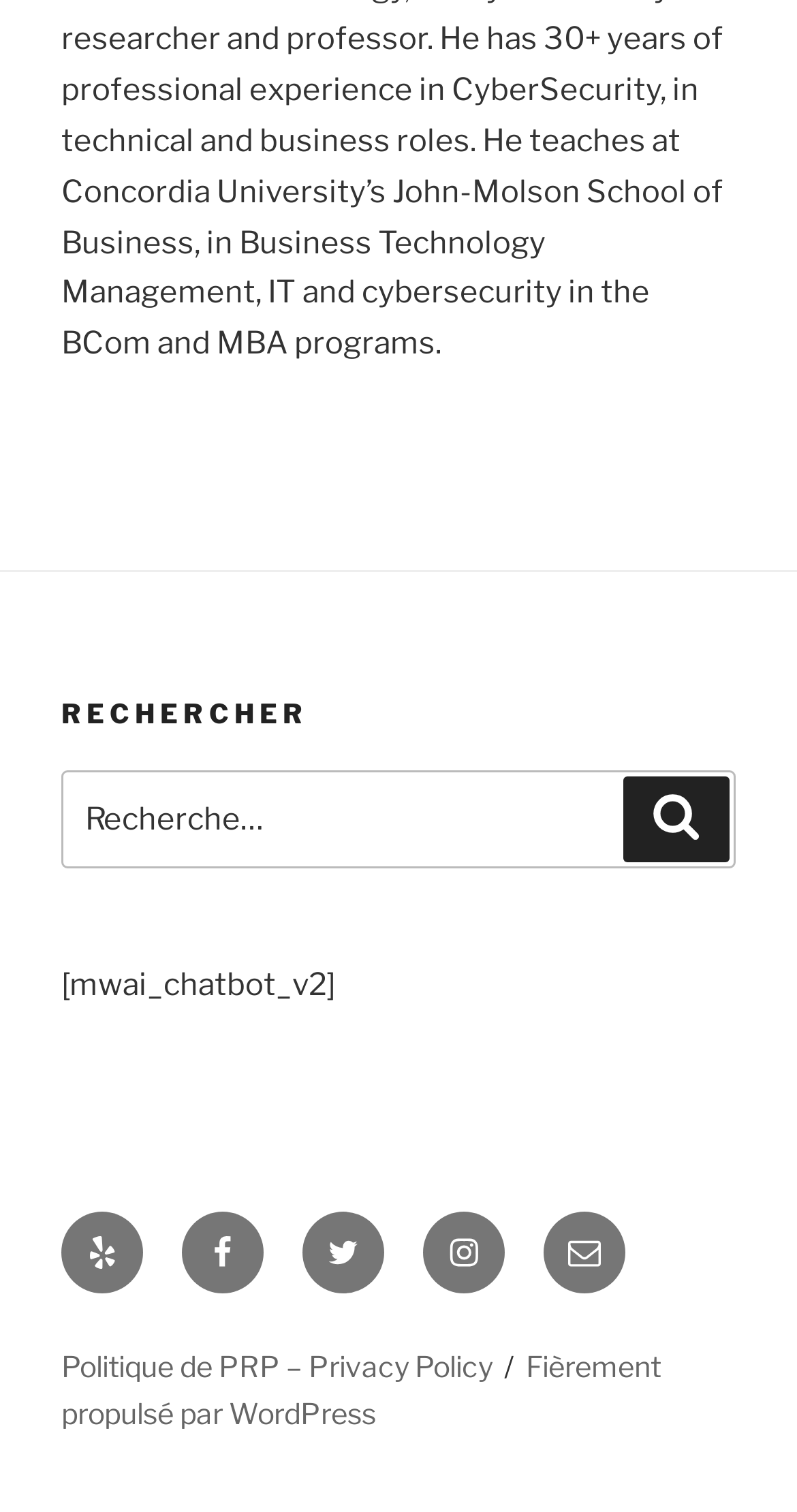Please identify the bounding box coordinates of the element's region that should be clicked to execute the following instruction: "Search for something". The bounding box coordinates must be four float numbers between 0 and 1, i.e., [left, top, right, bottom].

[0.077, 0.51, 0.923, 0.575]